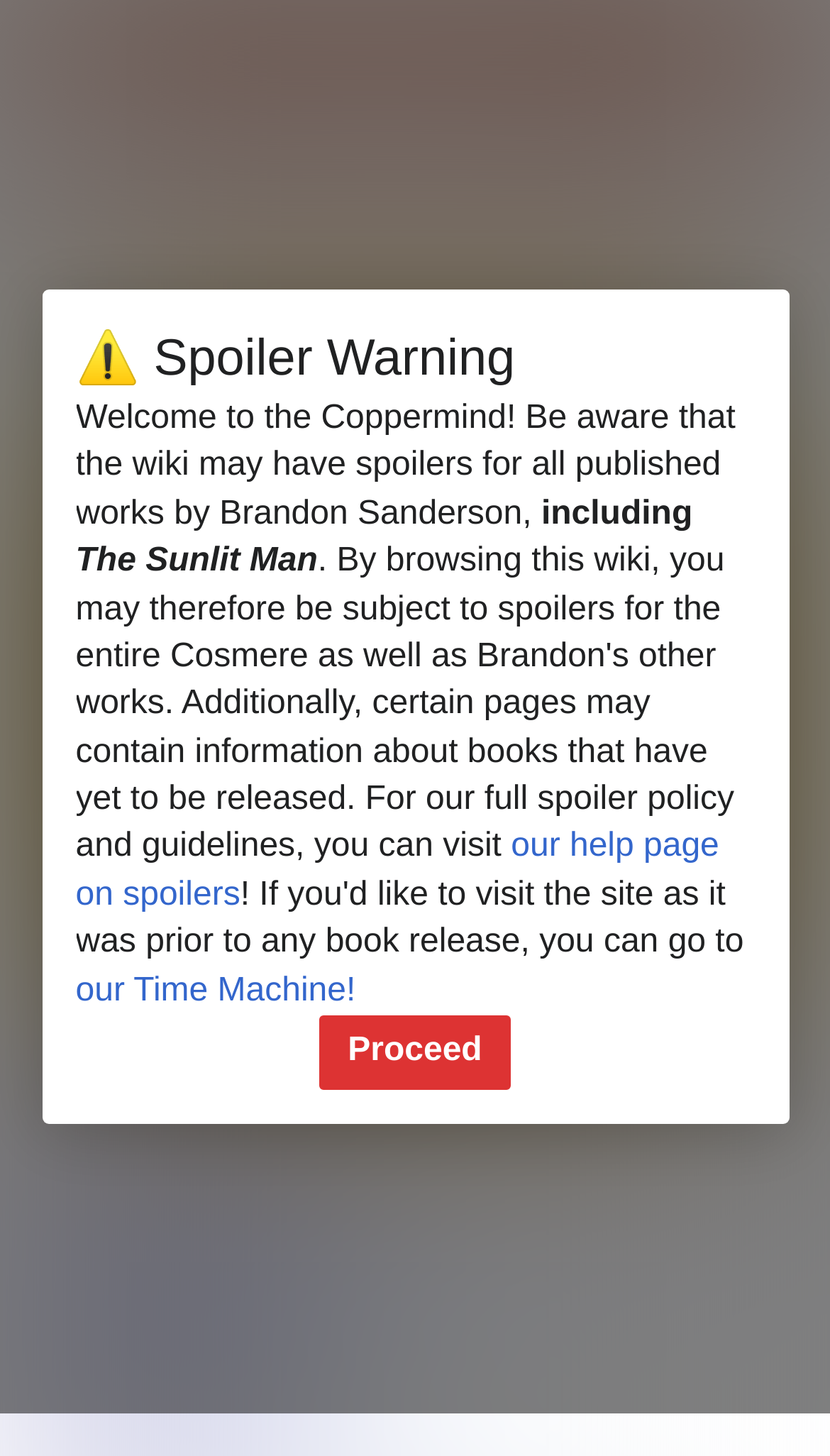What is the name of the character?
Based on the screenshot, respond with a single word or phrase.

Tibon